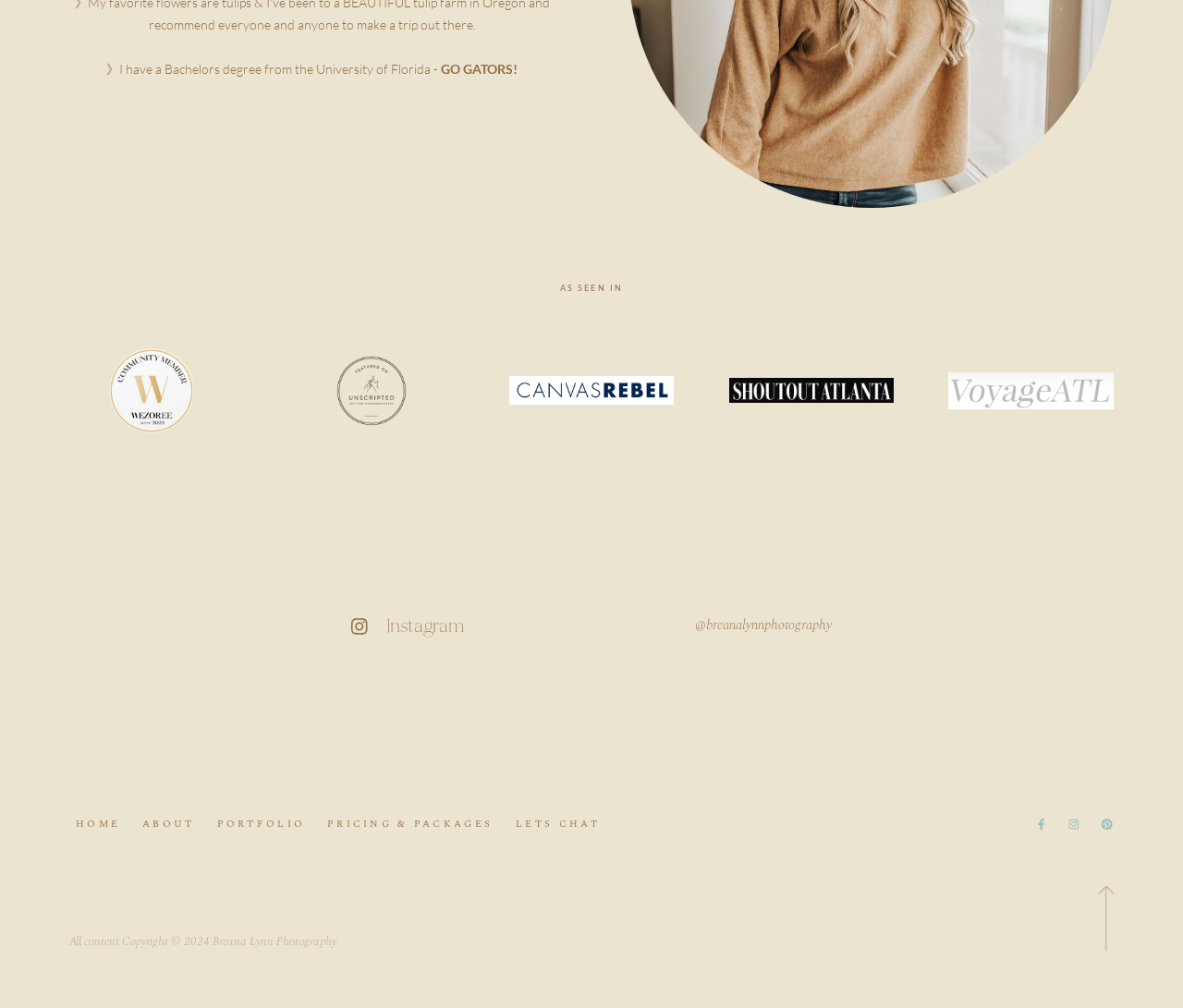Answer the question with a single word or phrase: 
What is the phrase mentioned after 'AS SEEN IN'?

Not mentioned